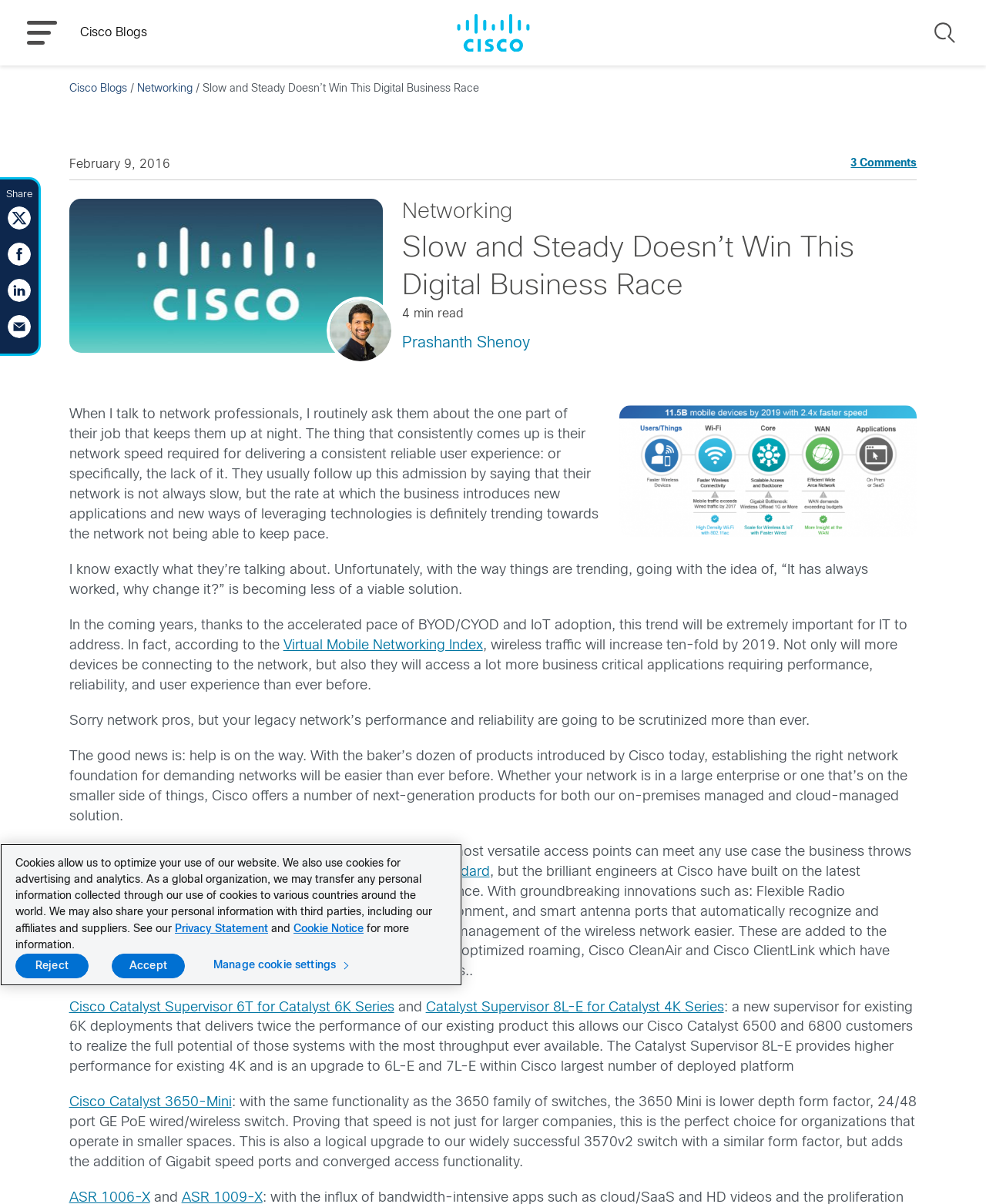Provide the bounding box coordinates of the HTML element described by the text: "the 802.11ac Wave 2- standard". The coordinates should be in the format [left, top, right, bottom] with values between 0 and 1.

[0.289, 0.623, 0.497, 0.634]